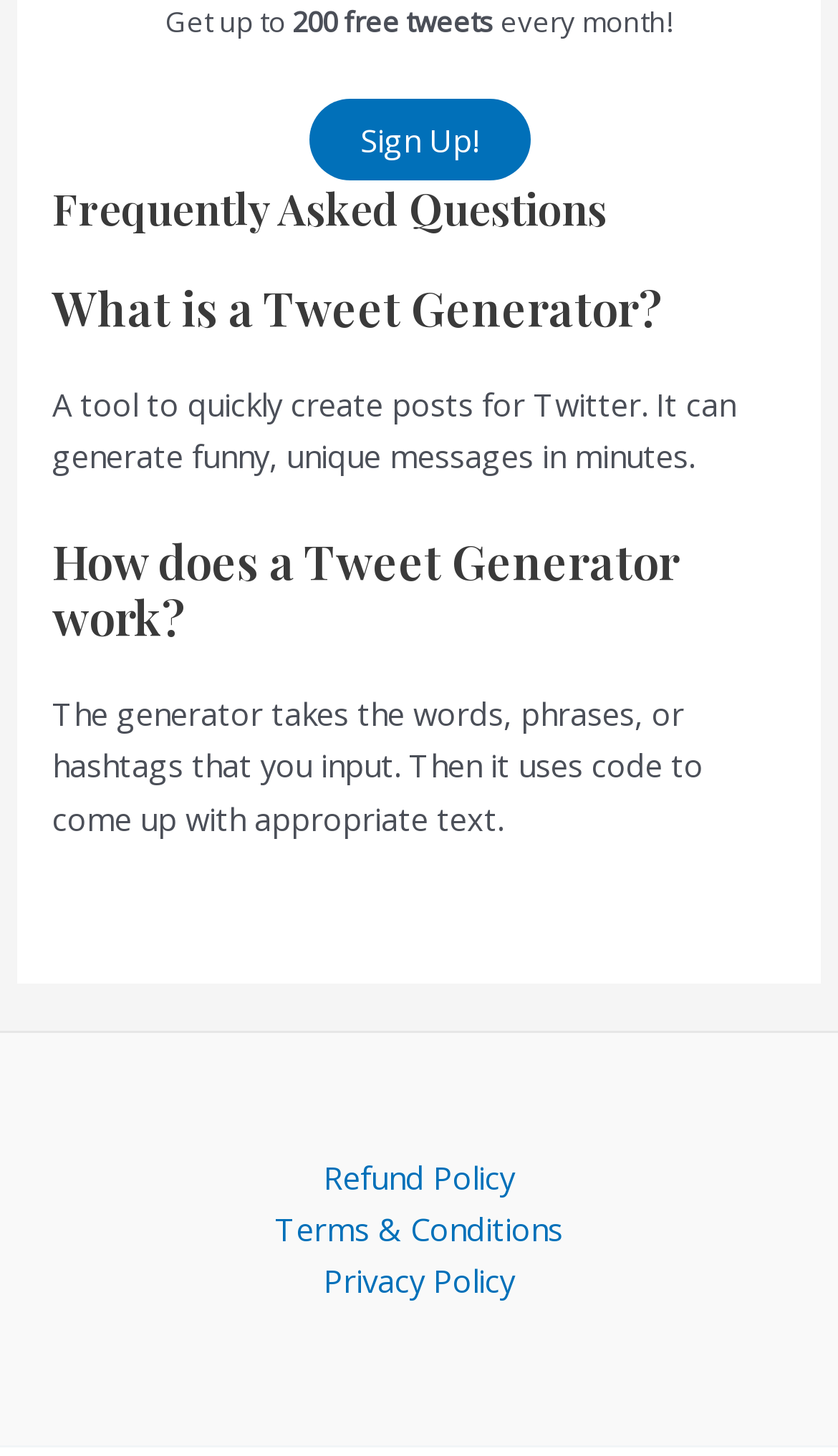From the screenshot, find the bounding box of the UI element matching this description: "Refund Policy". Supply the bounding box coordinates in the form [left, top, right, bottom], each a float between 0 and 1.

[0.335, 0.791, 0.665, 0.826]